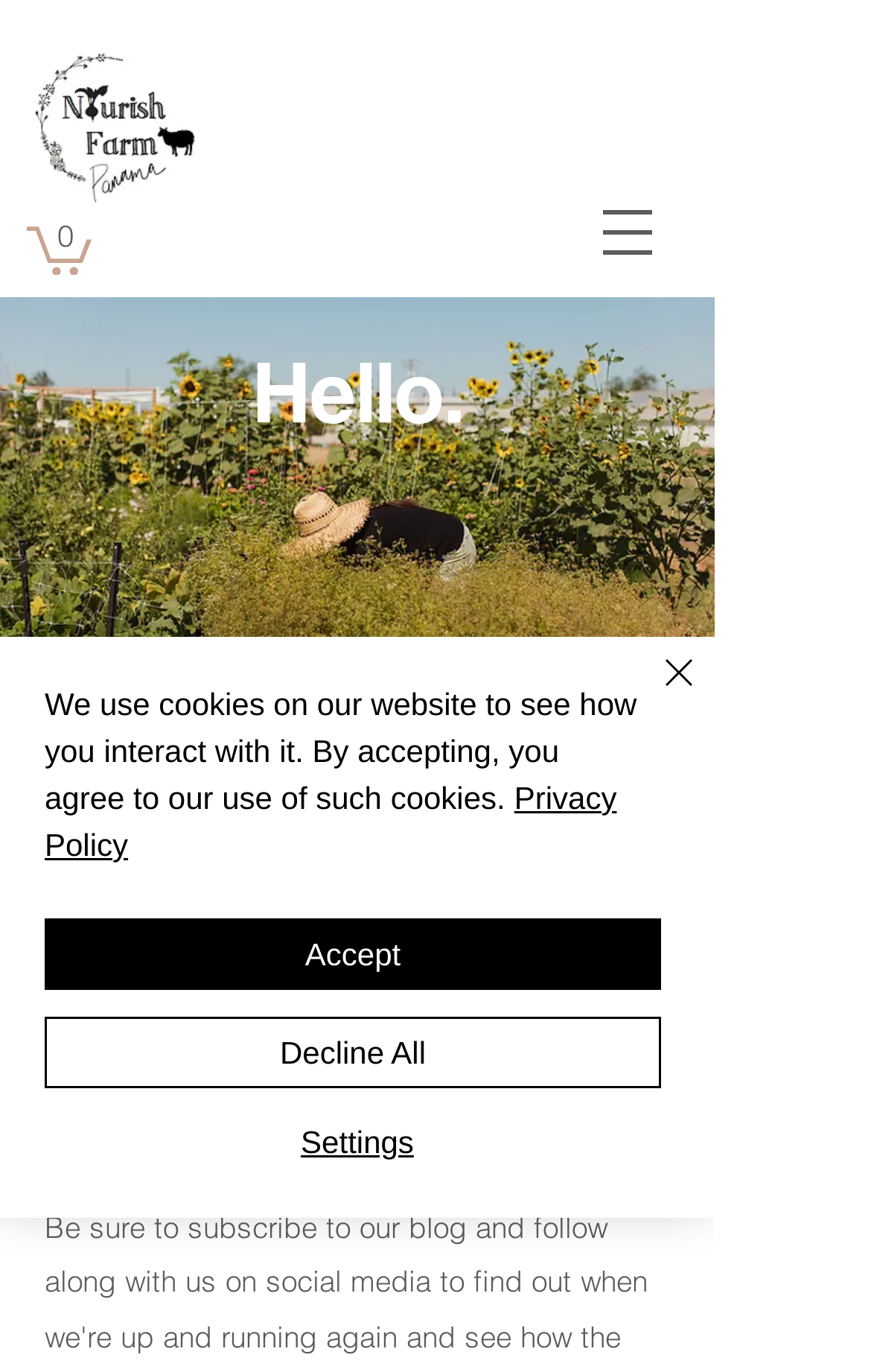Please provide a detailed answer to the question below based on the screenshot: 
What is the purpose of the form on the webpage?

The form on the webpage is for visitors to send a message or email to the farm, as stated in the text above the form.